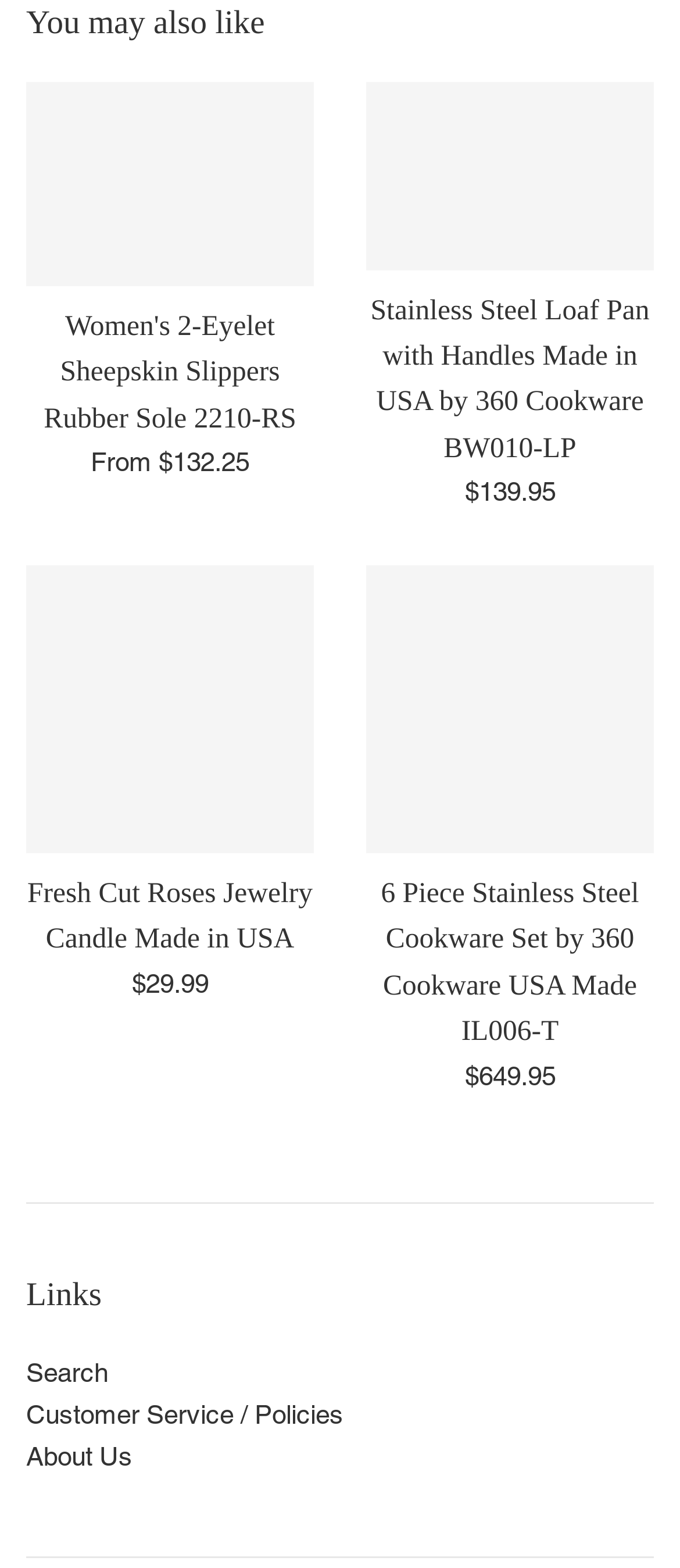How many products are listed under 'You may also like'?
Use the screenshot to answer the question with a single word or phrase.

4